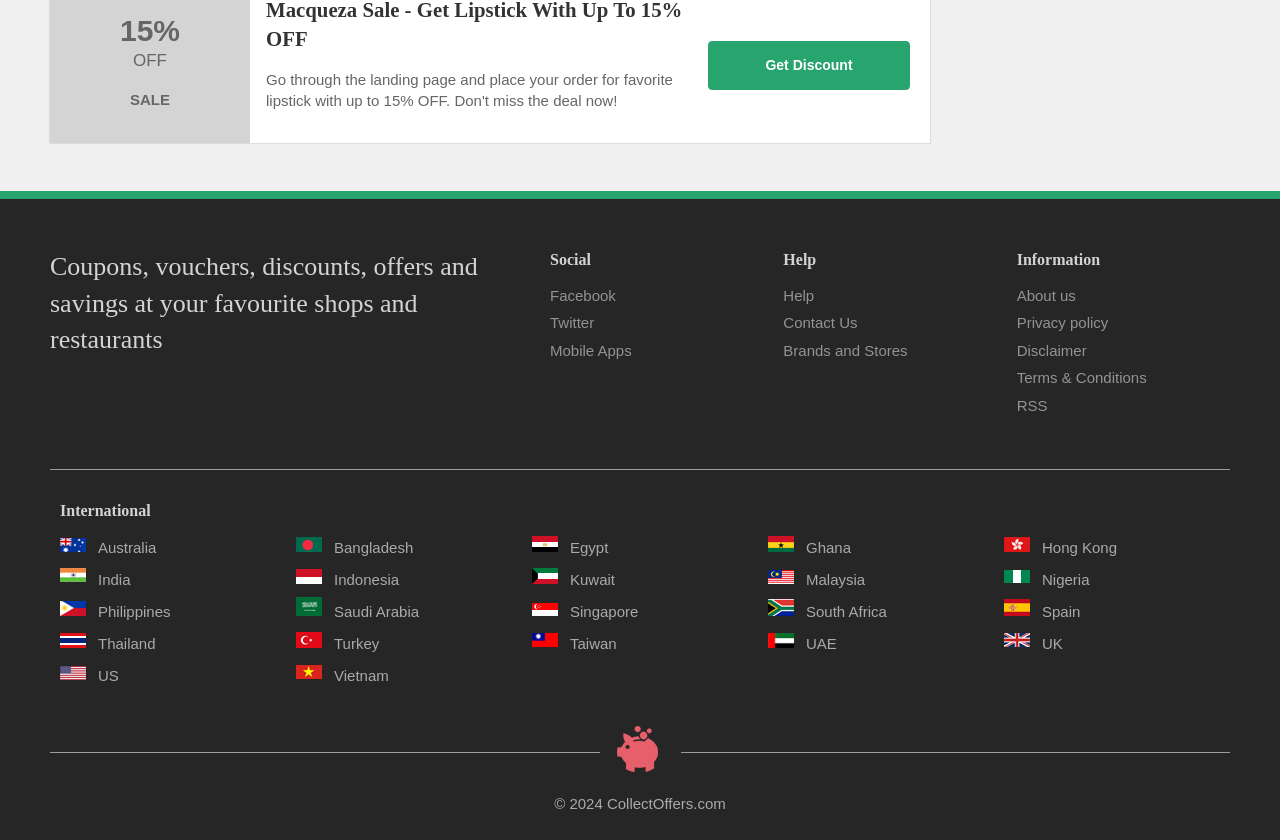Please answer the following question as detailed as possible based on the image: 
How many social media links are available?

The website has three social media links, namely Facebook, Twitter, and Mobile Apps, which are located under the 'Social' heading.